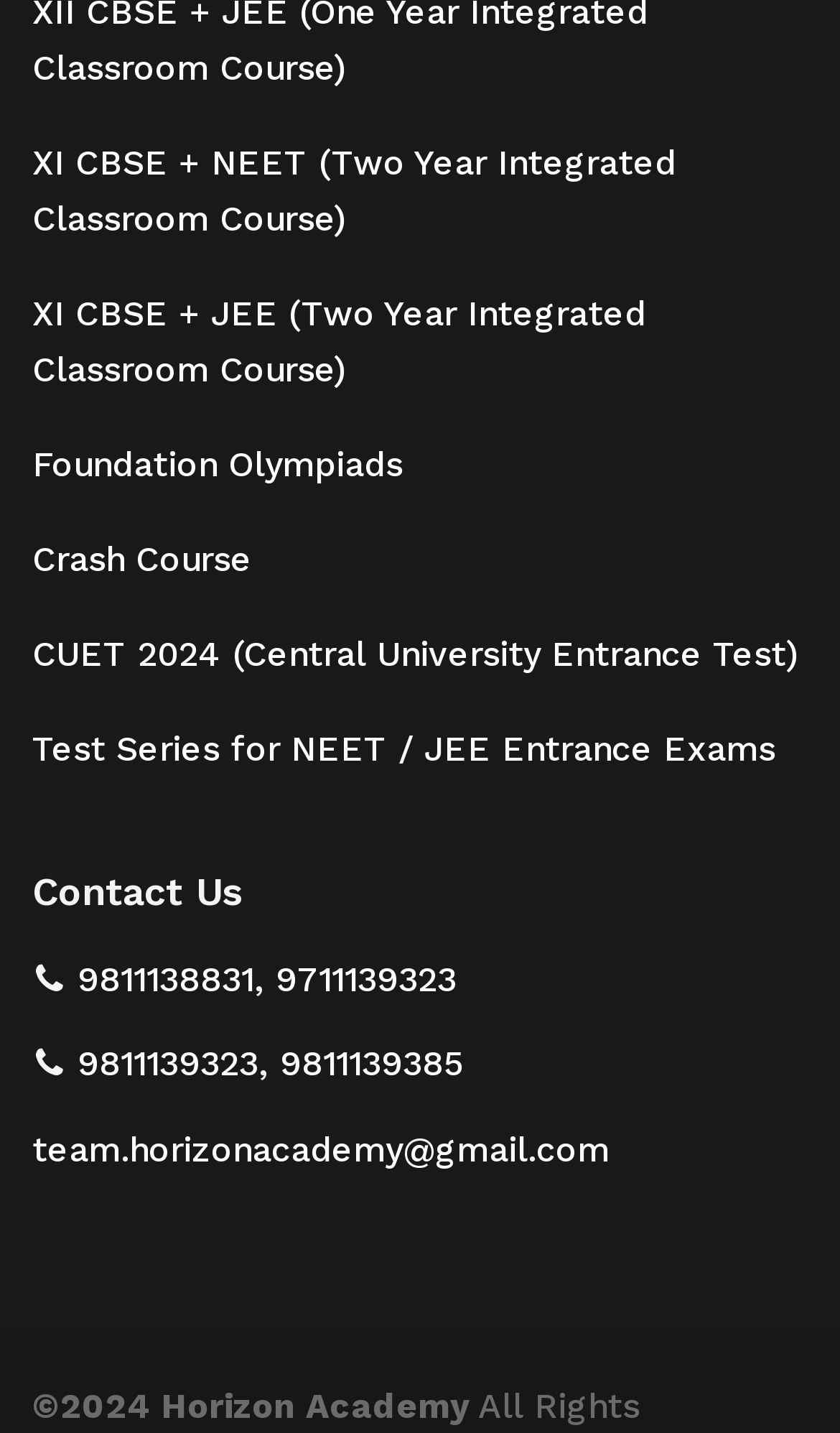Identify the bounding box coordinates of the section to be clicked to complete the task described by the following instruction: "Contact Us". The coordinates should be four float numbers between 0 and 1, formatted as [left, top, right, bottom].

[0.038, 0.601, 0.962, 0.643]